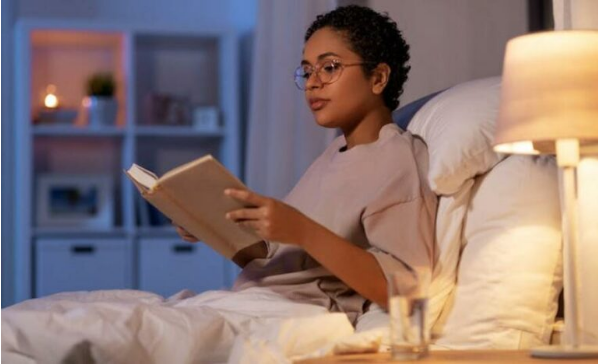Using a single word or phrase, answer the following question: 
What type of lighting is used in the room?

Soft, warm lighting